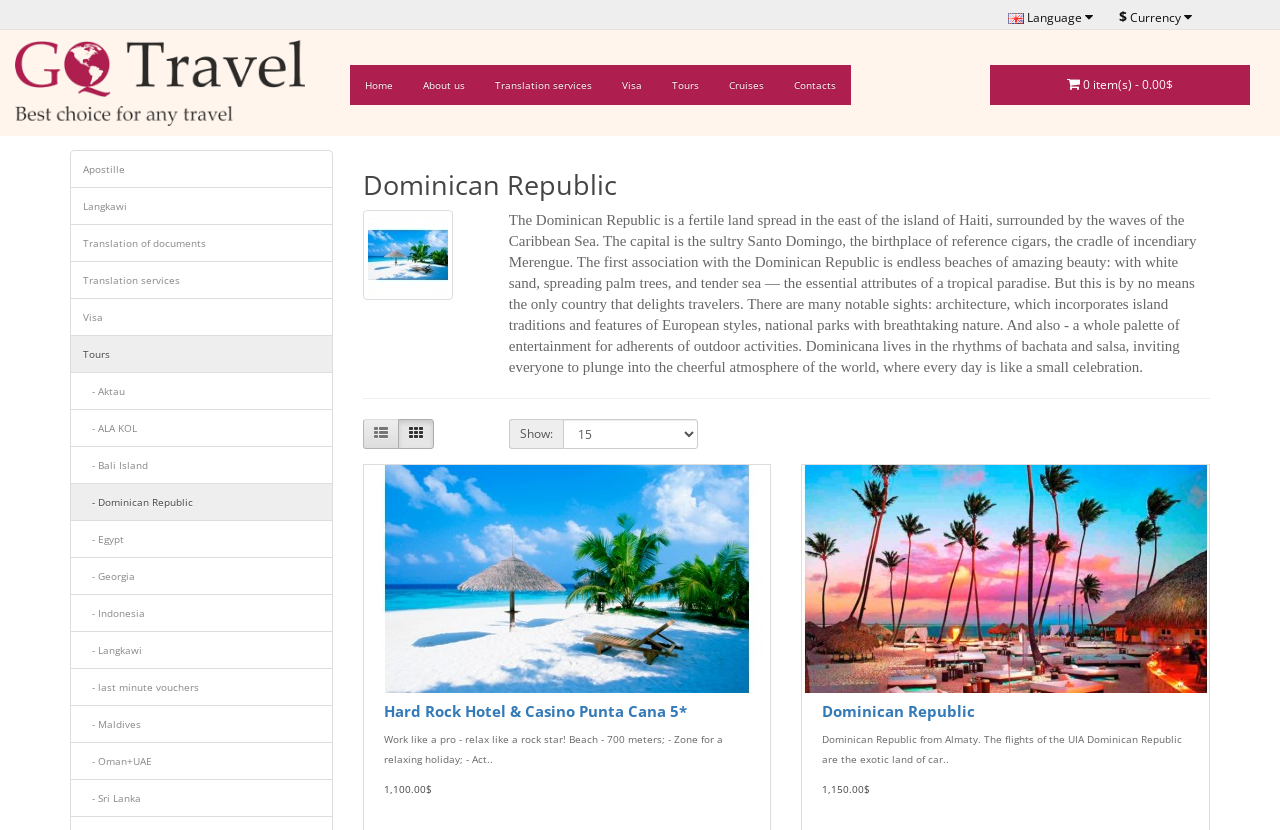Determine the bounding box coordinates of the region to click in order to accomplish the following instruction: "Click on the 'Home' link". Provide the coordinates as four float numbers between 0 and 1, specifically [left, top, right, bottom].

[0.273, 0.078, 0.319, 0.127]